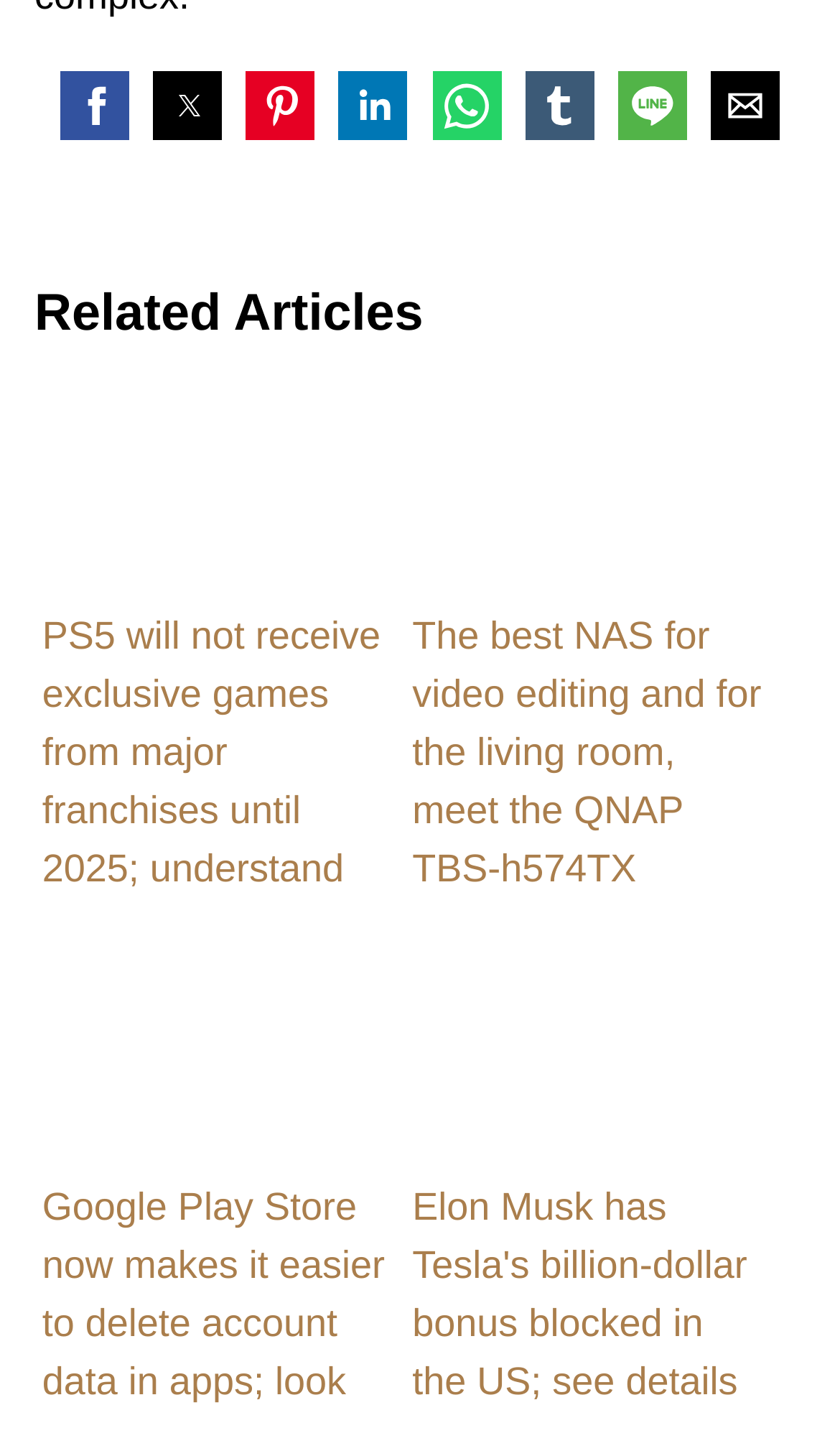Identify the bounding box coordinates of the clickable section necessary to follow the following instruction: "Explore the best NAS for video editing". The coordinates should be presented as four float numbers from 0 to 1, i.e., [left, top, right, bottom].

[0.491, 0.269, 0.913, 0.619]